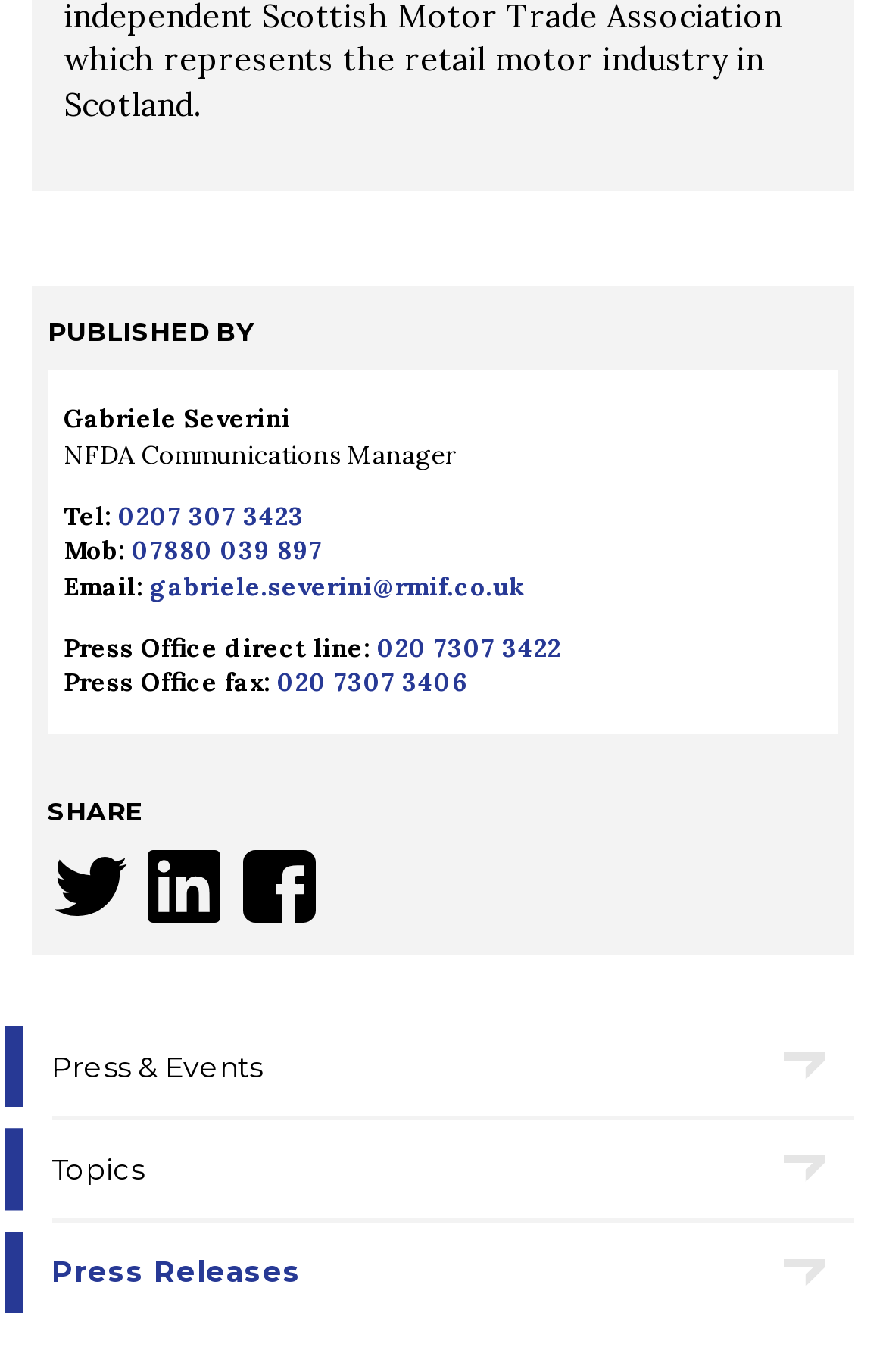Provide a brief response using a word or short phrase to this question:
What is the phone number for the Press Office direct line?

020 7307 3422